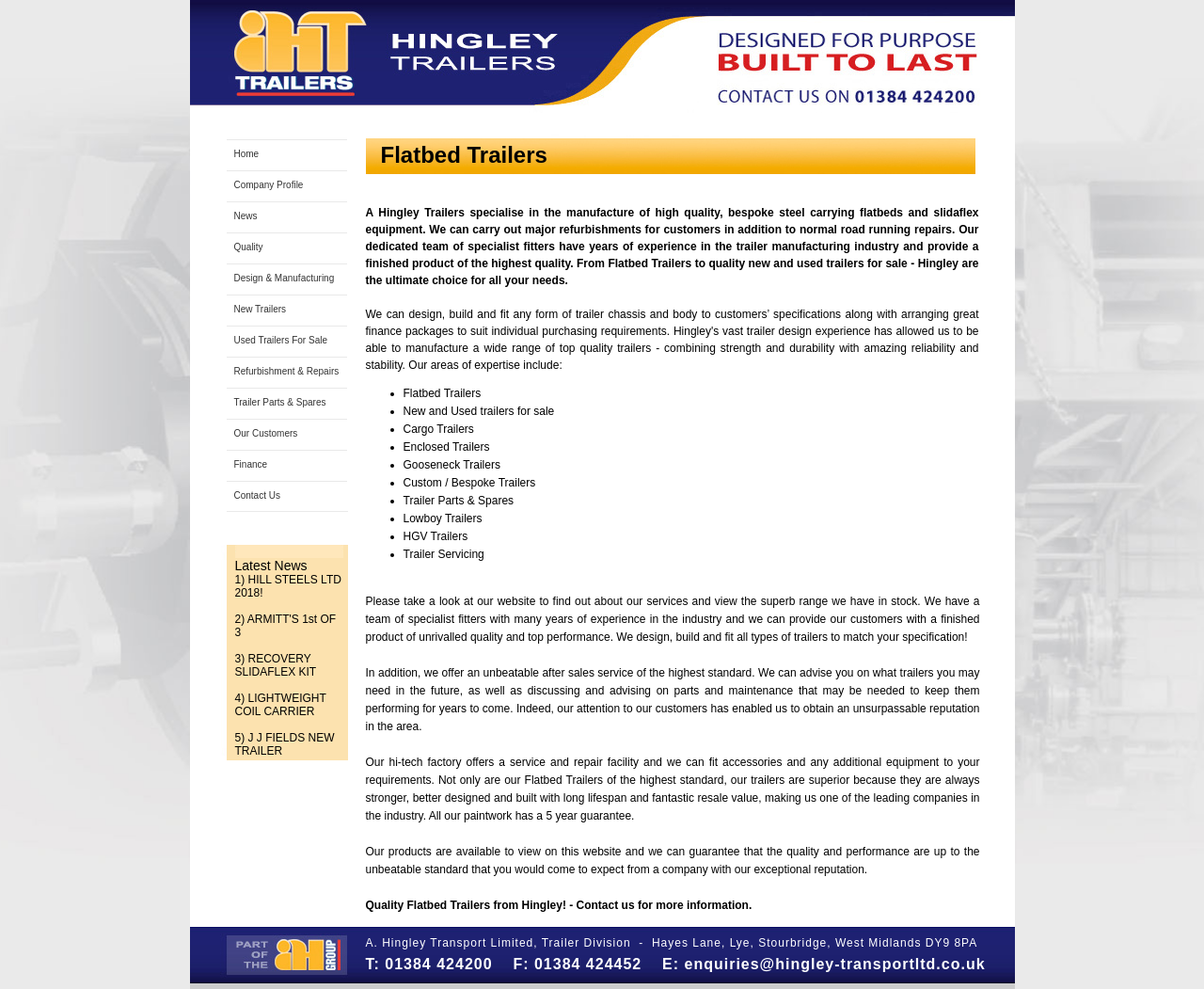What is the phone number of Hingley Trailers?
Look at the image and answer the question with a single word or phrase.

01384 424200